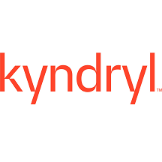Give a detailed account of what is happening in the image.

The image features the logo of Kyndryl, a leading technology services company specializing in modernizing and managing IT systems for enterprise clients. The logo prominently displays the word "Kyndryl" in bold, stylized red letters. This visual identity represents the company's commitment to providing innovative solutions in the areas of data estate modernization, governance, analytics, and artificial intelligence, as part of its advisory, implementation, and managed services on the Microsoft Azure Marketplace. Kyndryl aims to empower organizations by leveraging advanced digital technologies to enhance their operational efficiency and drive growth.